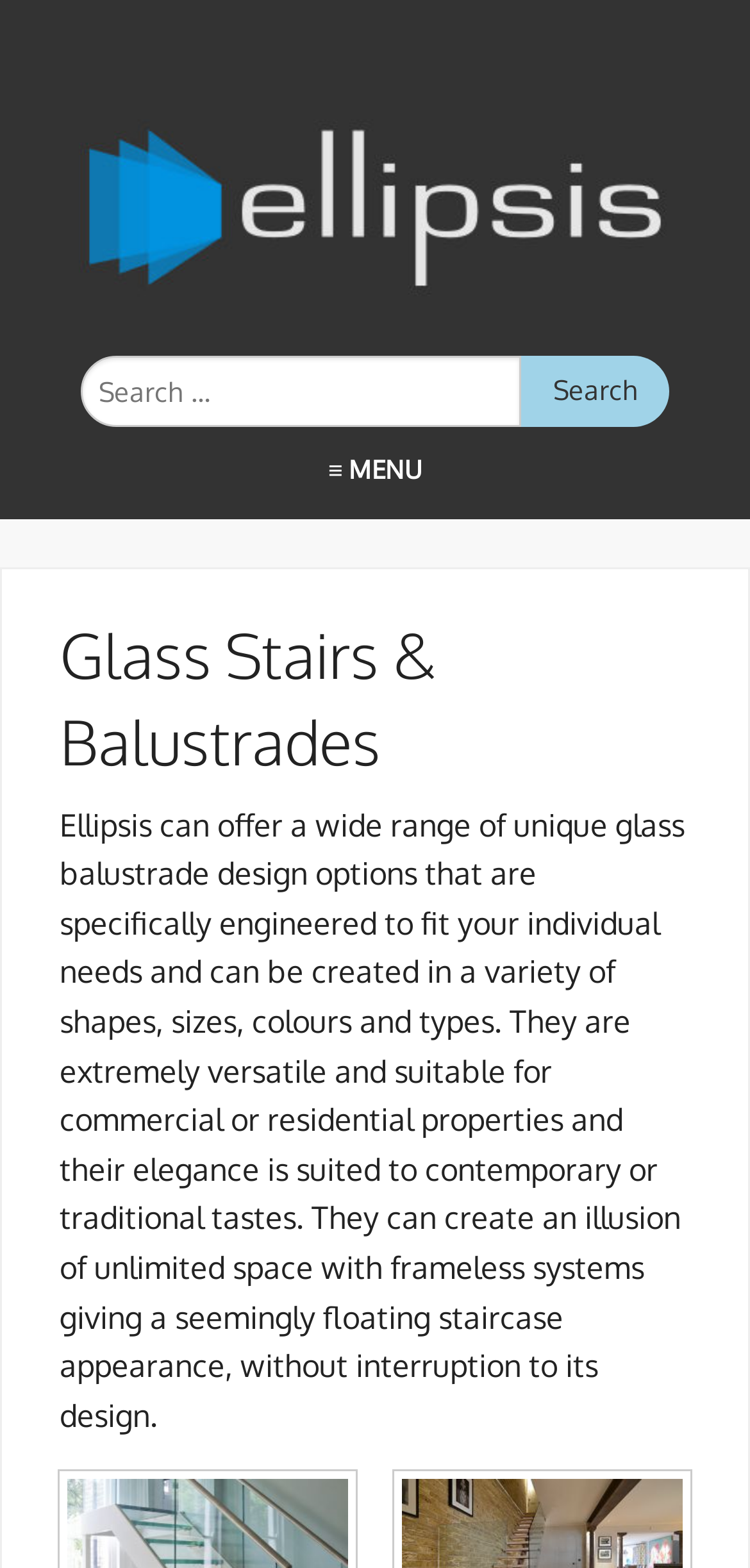Respond to the question below with a concise word or phrase:
What type of properties can glass balustrades be used for?

Commercial or residential